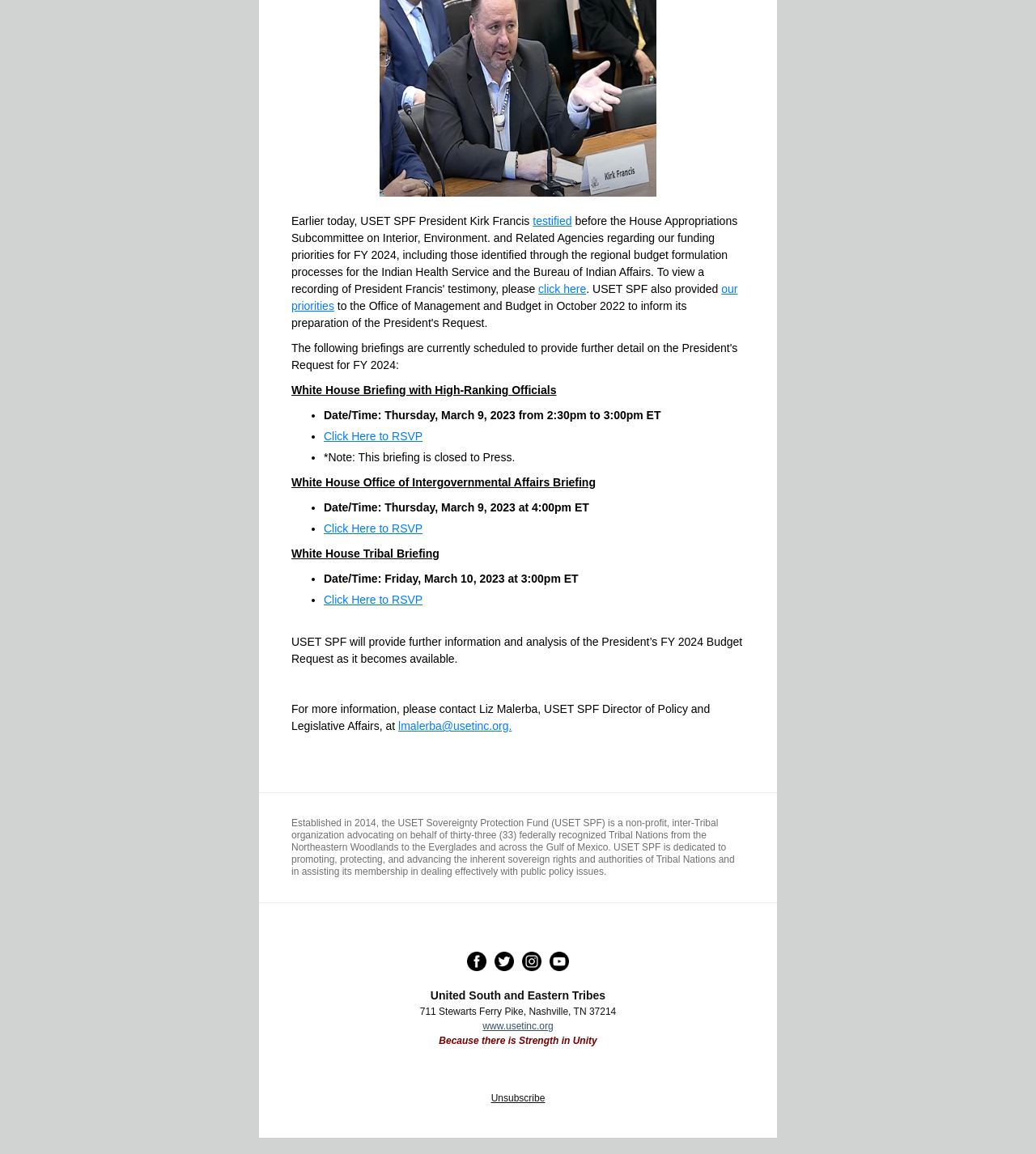Answer the question with a brief word or phrase:
What is the address of United South and Eastern Tribes?

711 Stewarts Ferry Pike, Nashville, TN 37214